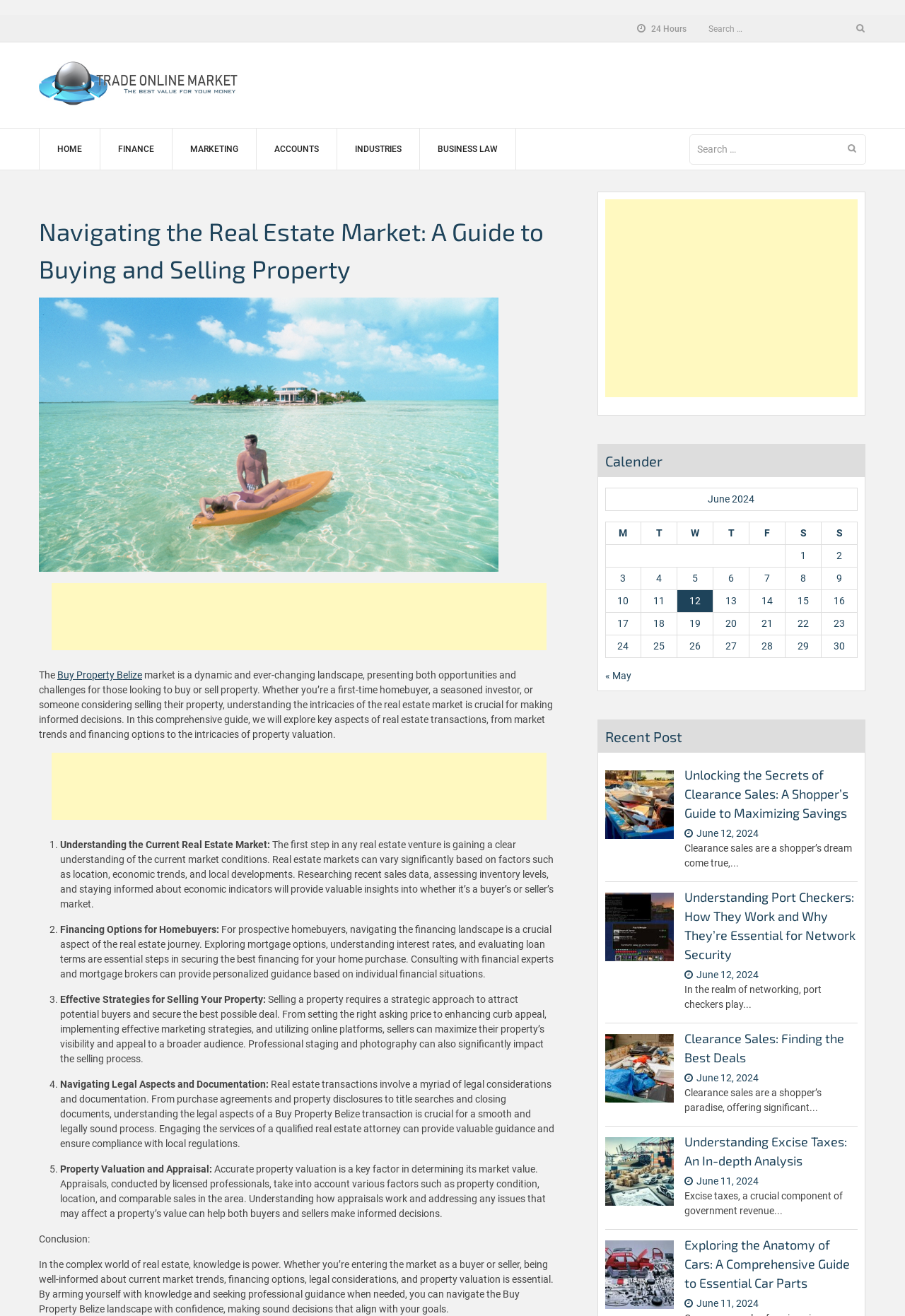Answer the following in one word or a short phrase: 
What is the purpose of professional staging and photography in selling a property?

To maximize property's visibility and appeal